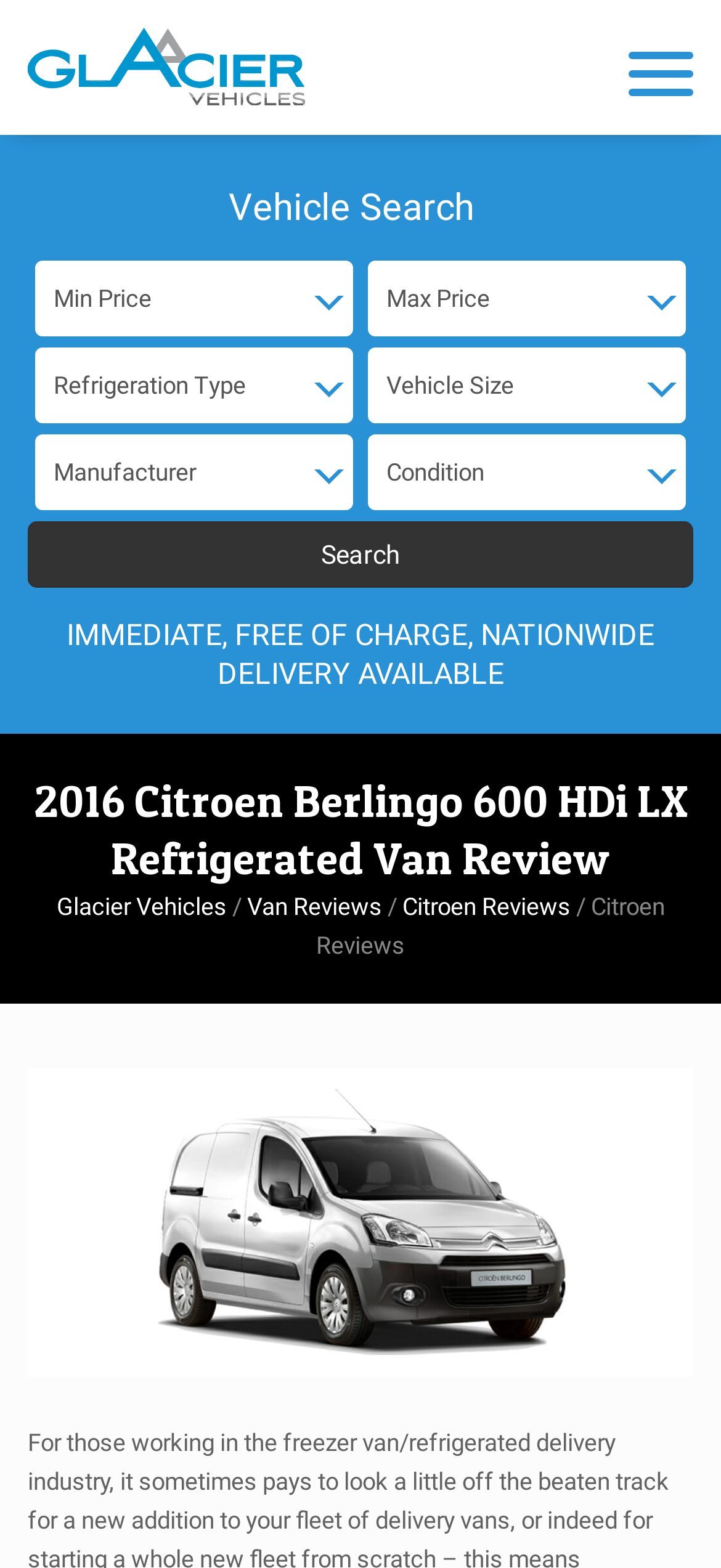Provide a brief response to the question using a single word or phrase: 
What type of vehicle is being reviewed?

Refrigerated Van